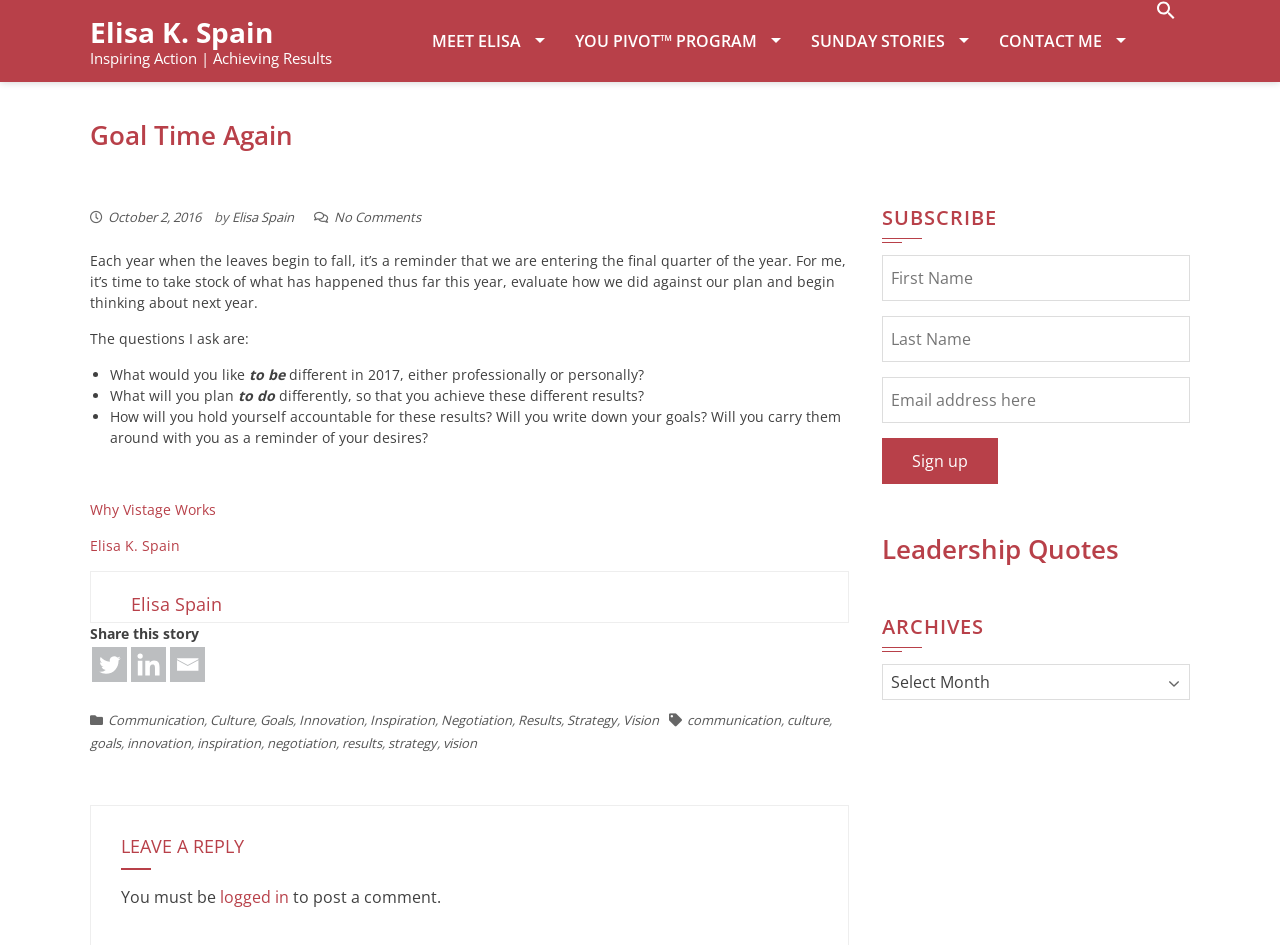Give an in-depth explanation of the webpage layout and content.

This webpage is about Elisa Spain, a leadership coach, and her blog "Goal Time Again". At the top, there is a navigation menu with links to "MEET ELISA", "YOU PIVOT™ PROGRAM", "SUNDAY STORIES", "CONTACT ME", and a search icon. Below the navigation menu, there is a heading "Goal Time Again" followed by an article with a title "When the leaves fall, it's a reminder that we are entering the final quarter of the year". 

The article is written by Elisa Spain and has no comments. The content of the article is about reflecting on the past year and planning for the next year, with questions to ask oneself such as what one would like to be different in 2017 and how to hold oneself accountable for achieving these differences. 

On the right side of the article, there are several sections. One section is a subscription form to receive updates from Elisa Spain, with fields for first name, last name, and email address. Below the subscription form, there are links to "Leadership Quotes" and "Archives". 

At the bottom of the webpage, there is a footer with links to various categories such as "Communication", "Culture", "Goals", and others. There is also a section to leave a reply, but it requires logging in to post a comment.